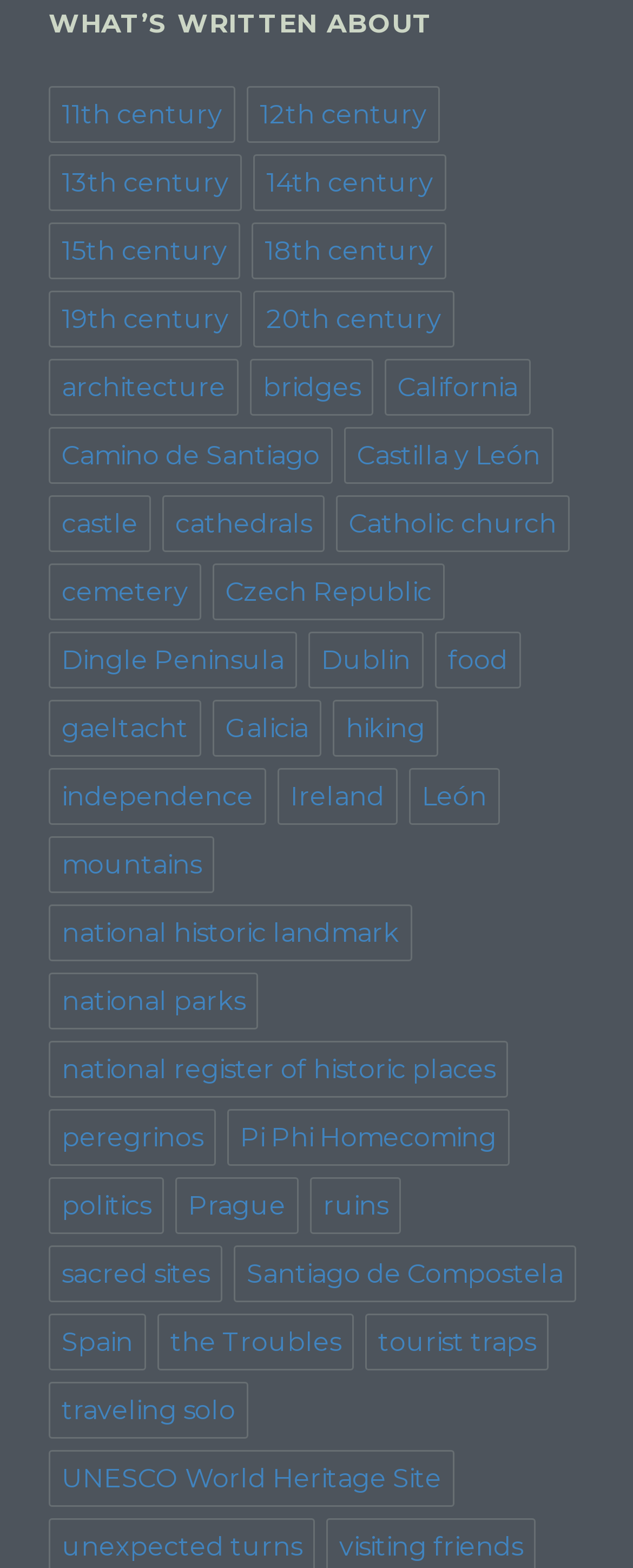Locate the bounding box coordinates of the segment that needs to be clicked to meet this instruction: "View Speaker Brands".

None